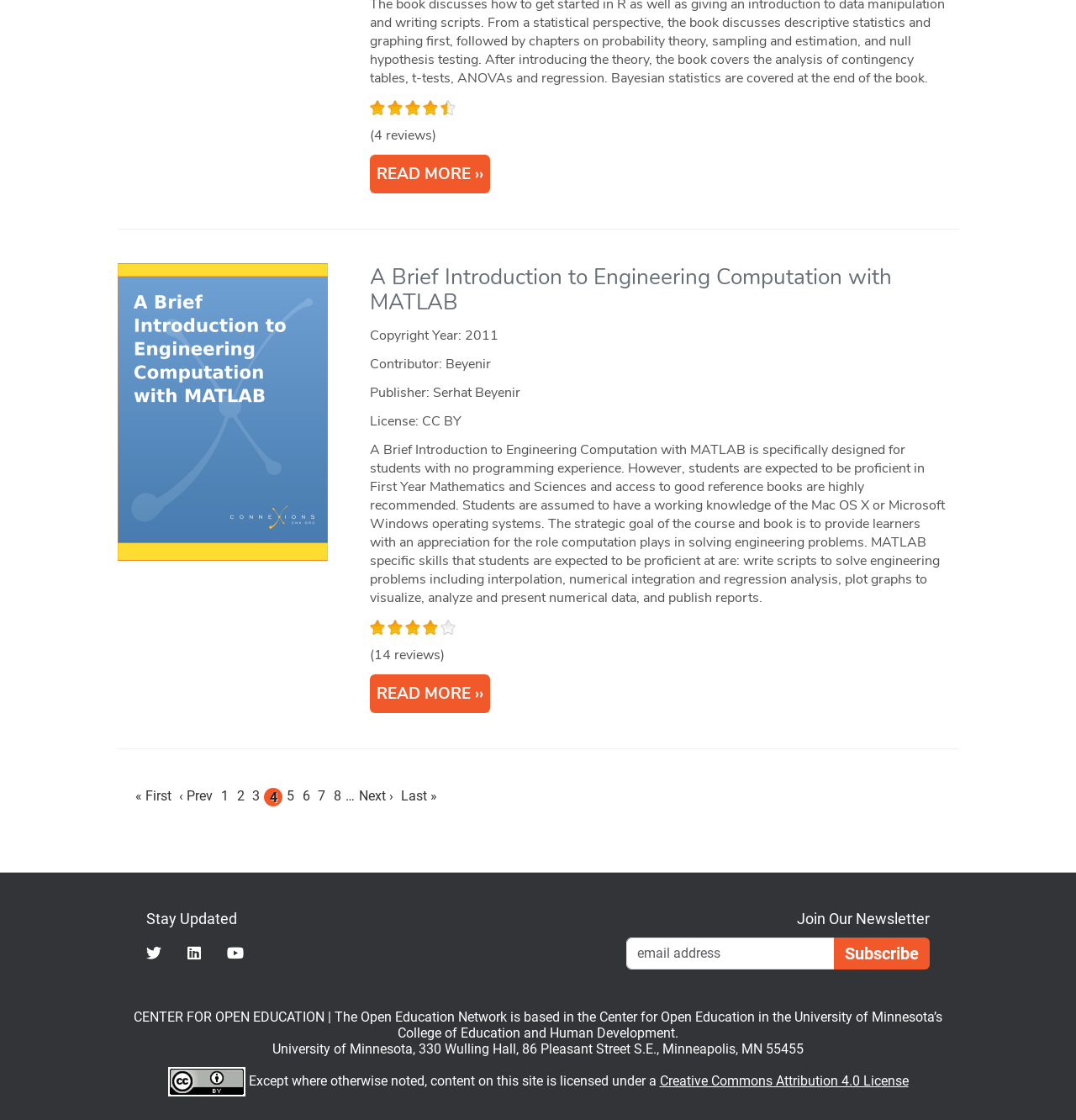Please find the bounding box coordinates of the element that must be clicked to perform the given instruction: "Click the Next page link". The coordinates should be four float numbers from 0 to 1, i.e., [left, top, right, bottom].

[0.329, 0.701, 0.369, 0.72]